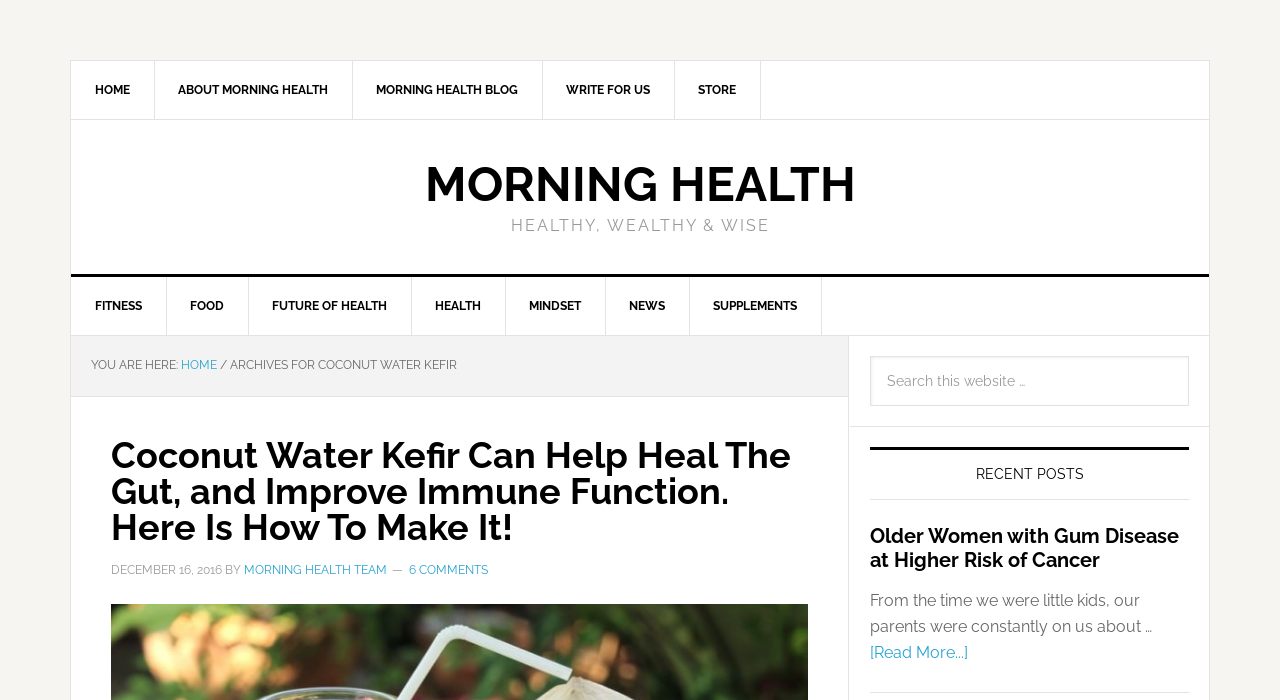Find the bounding box coordinates for the area that should be clicked to accomplish the instruction: "Click on the 'Test and Integration' link".

None